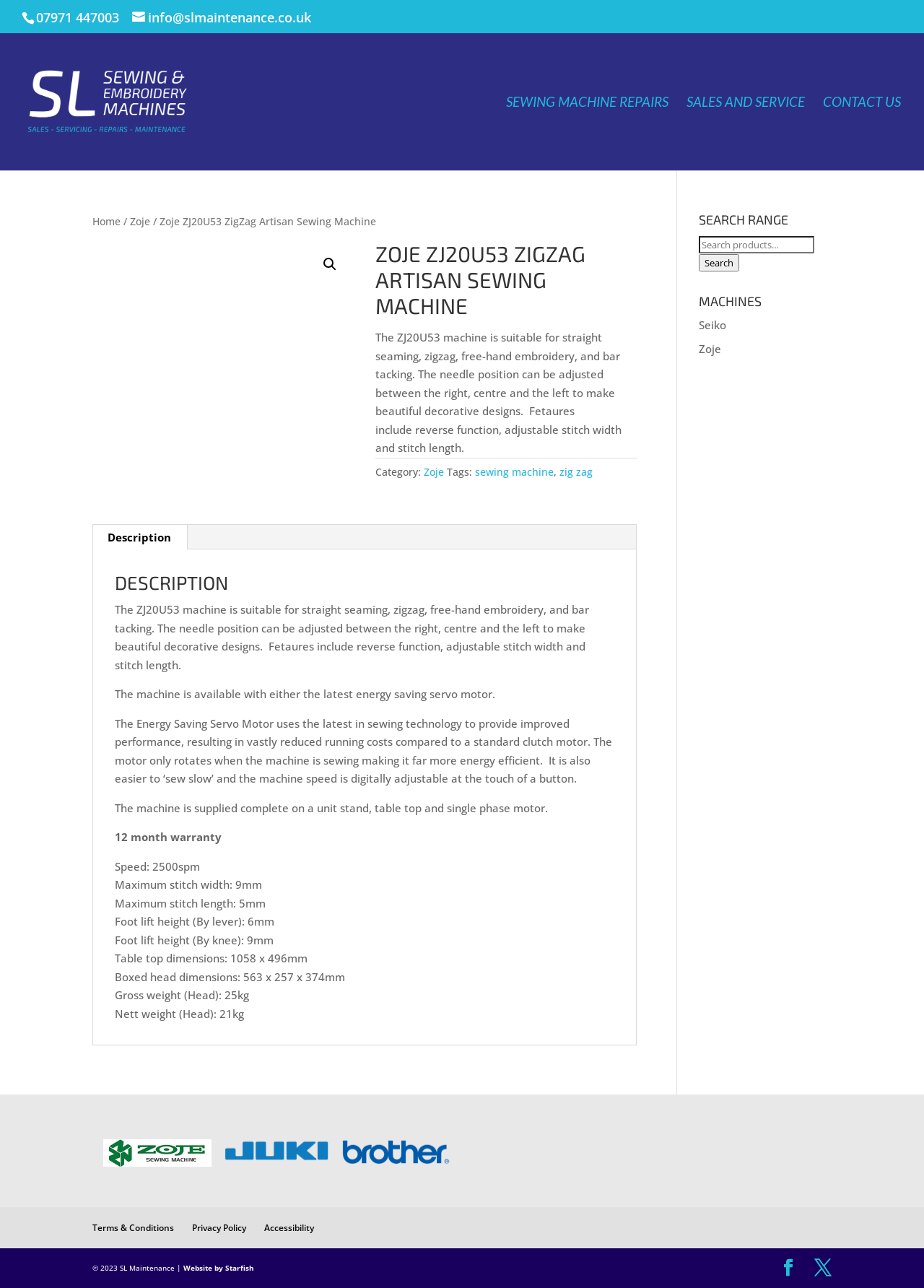Using the provided description: "Zoje", find the bounding box coordinates of the corresponding UI element. The output should be four float numbers between 0 and 1, in the format [left, top, right, bottom].

[0.141, 0.166, 0.162, 0.177]